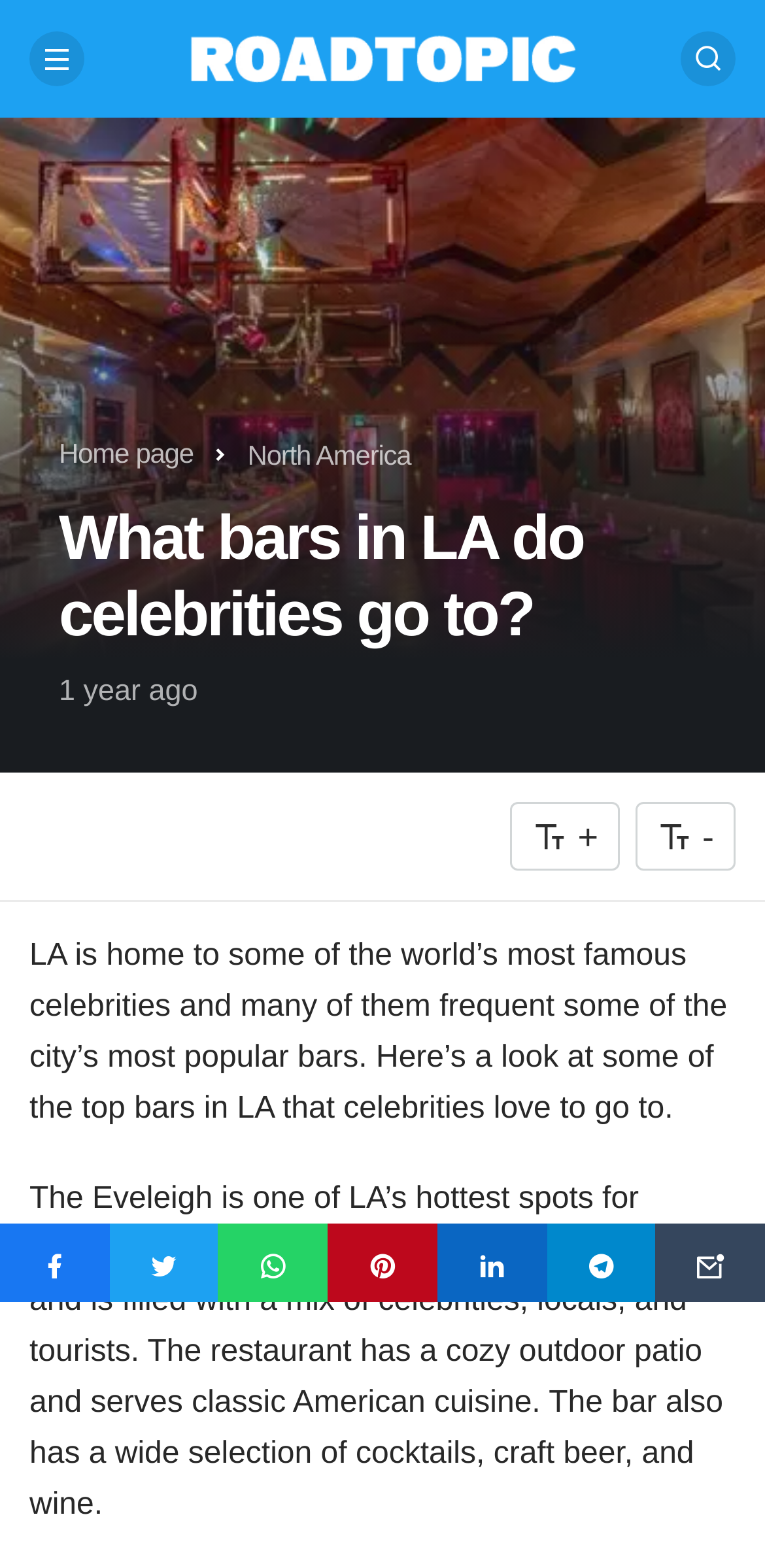Please identify the bounding box coordinates of the element that needs to be clicked to perform the following instruction: "Go to the home page".

[0.077, 0.278, 0.253, 0.298]